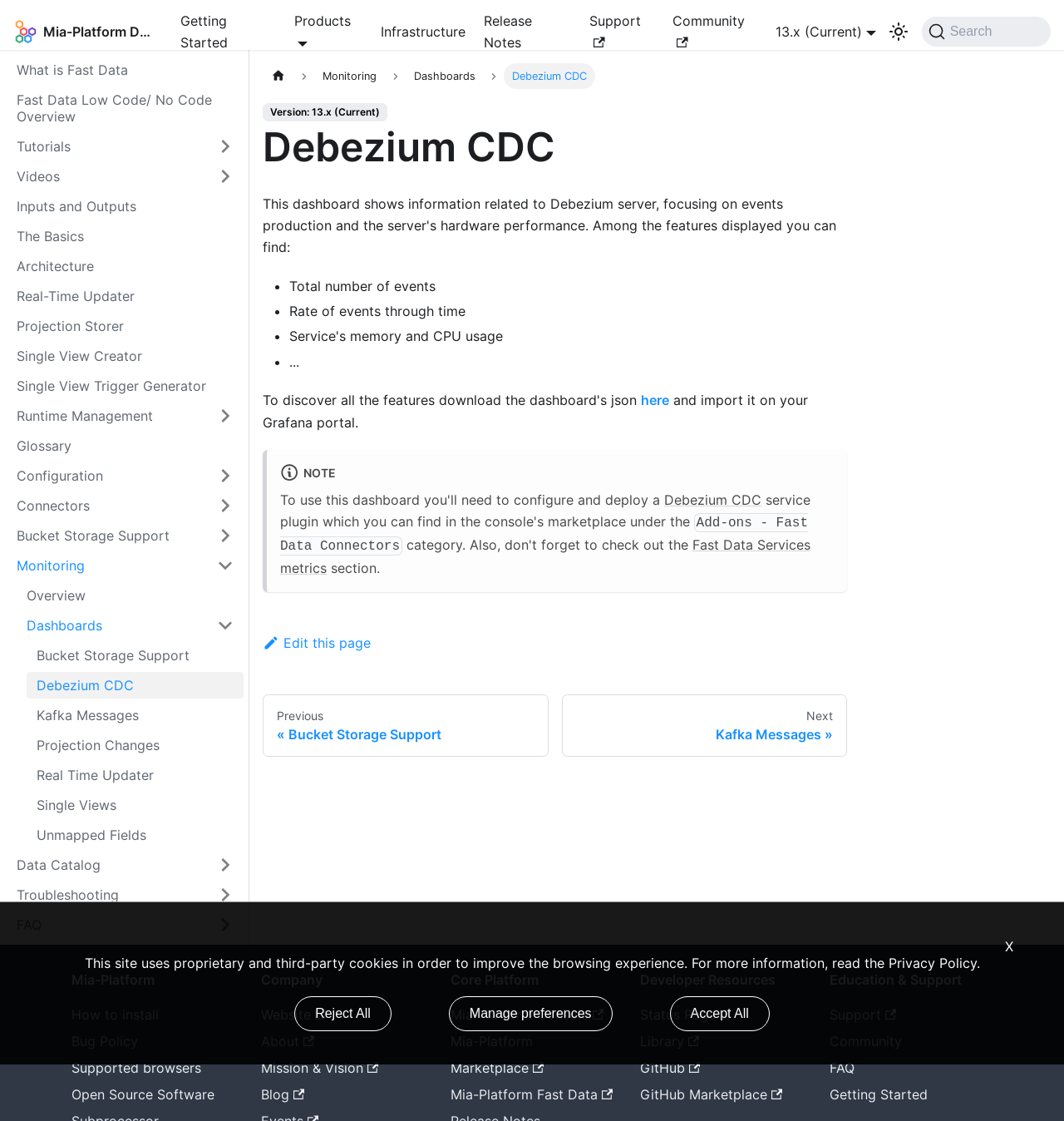Please determine the bounding box coordinates of the element's region to click in order to carry out the following instruction: "Search". The coordinates should be four float numbers between 0 and 1, i.e., [left, top, right, bottom].

[0.866, 0.015, 0.988, 0.042]